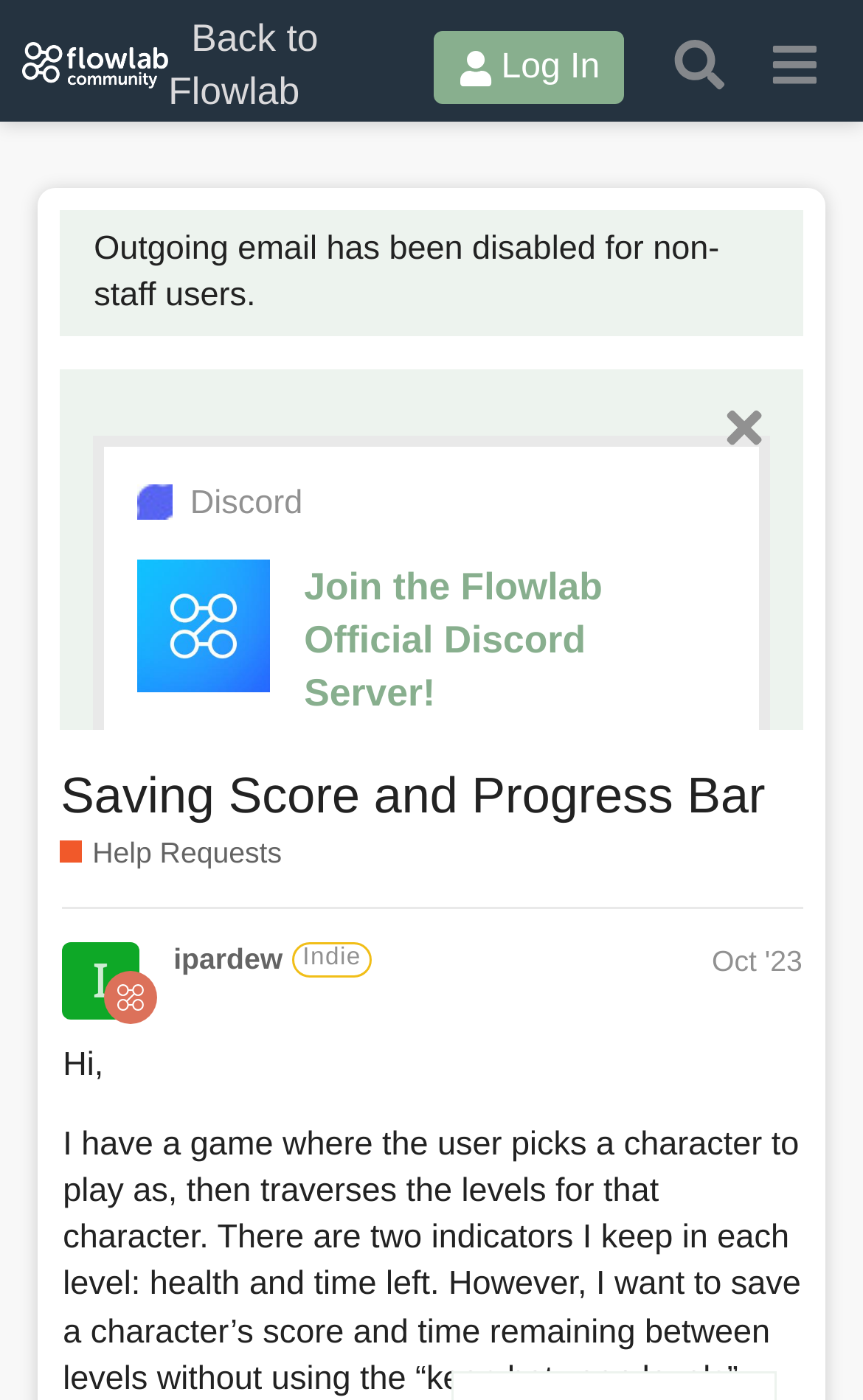Please answer the following question using a single word or phrase: 
What is the name of the community?

Flowlab Community